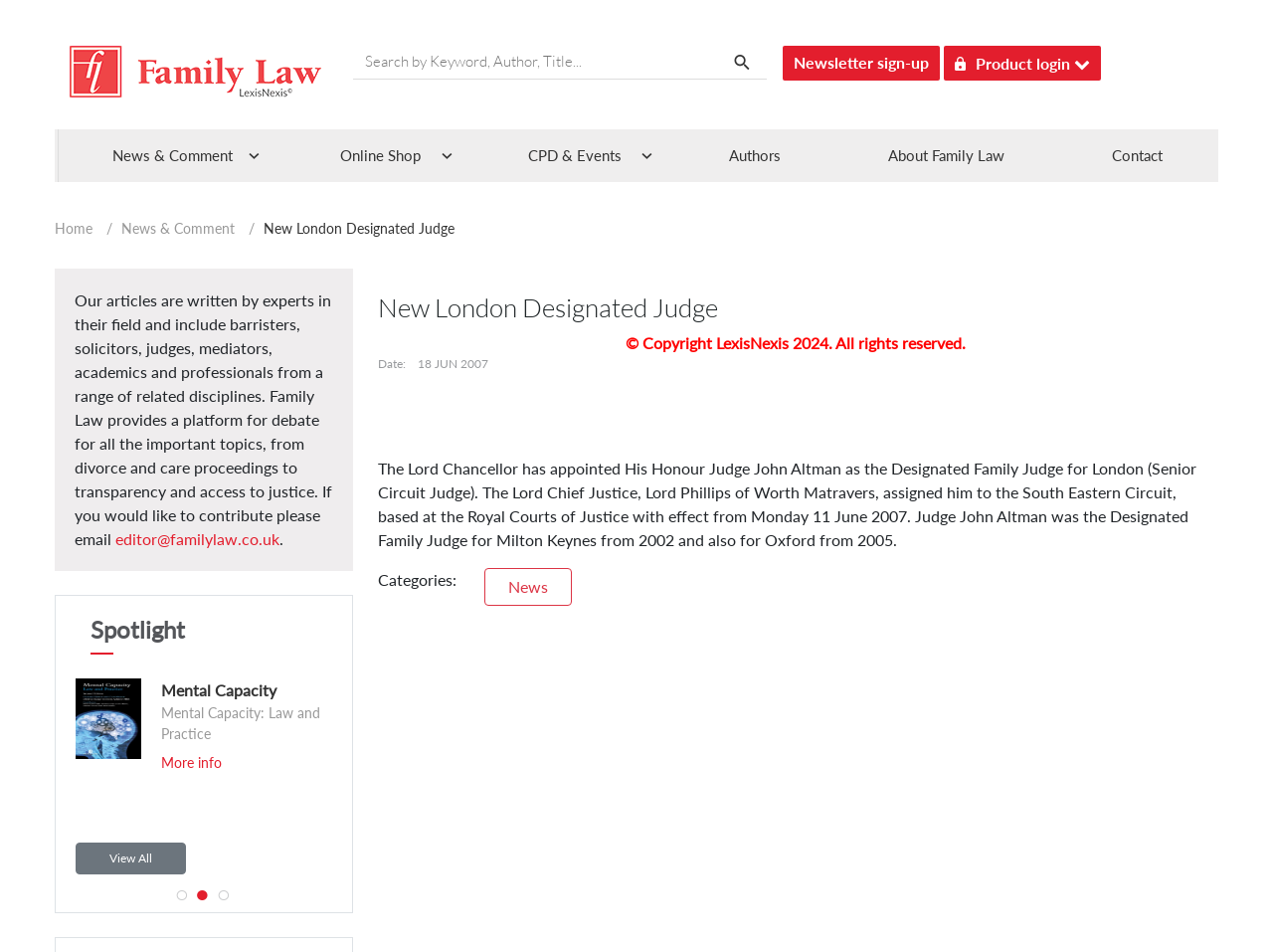Determine the heading of the webpage and extract its text content.

New London Designated Judge